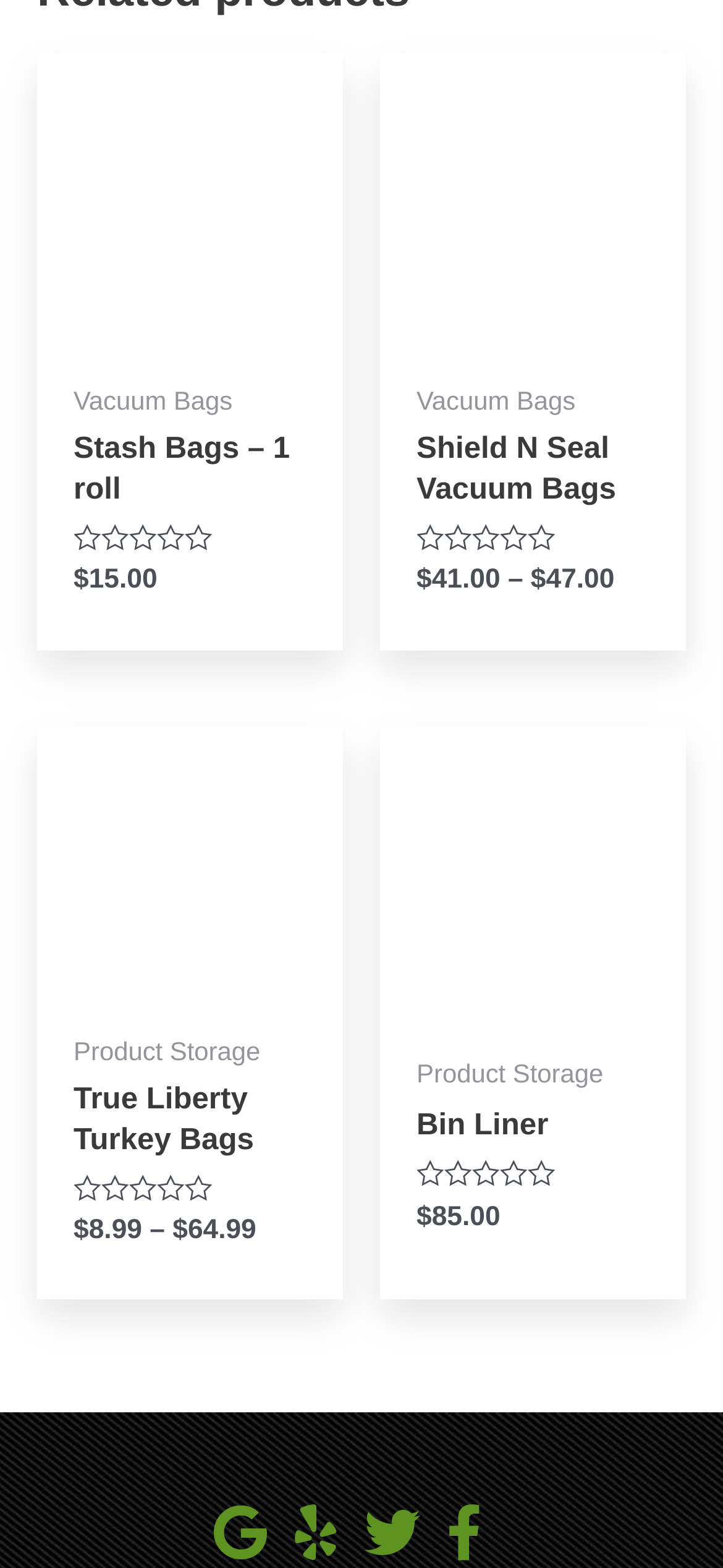Identify the bounding box coordinates of the region that needs to be clicked to carry out this instruction: "Quick view Stash Bags - 1 roll". Provide these coordinates as four float numbers ranging from 0 to 1, i.e., [left, top, right, bottom].

[0.051, 0.191, 0.474, 0.23]